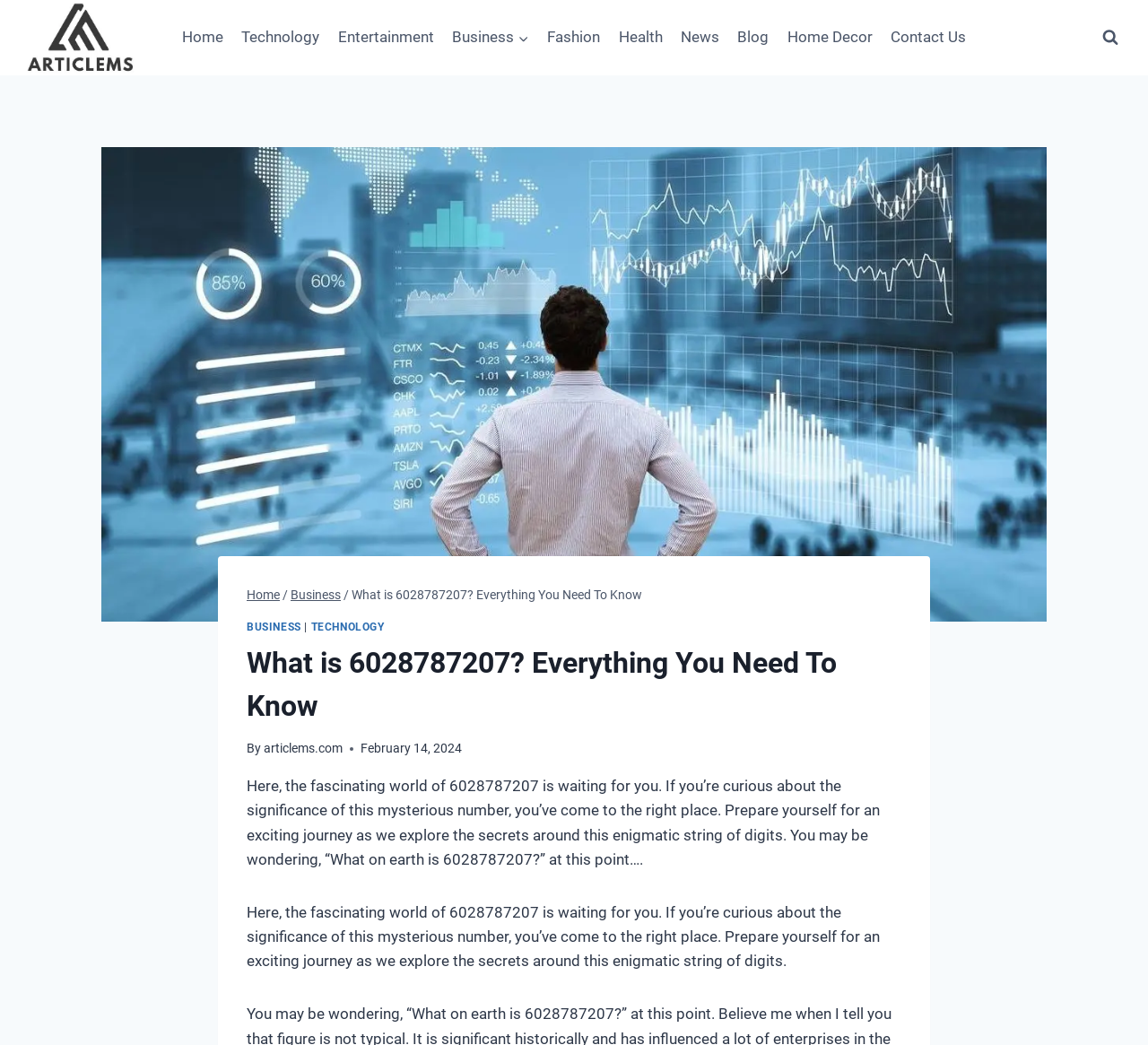Please determine the bounding box coordinates of the element to click in order to execute the following instruction: "Go to the Home page". The coordinates should be four float numbers between 0 and 1, specified as [left, top, right, bottom].

[0.15, 0.016, 0.202, 0.056]